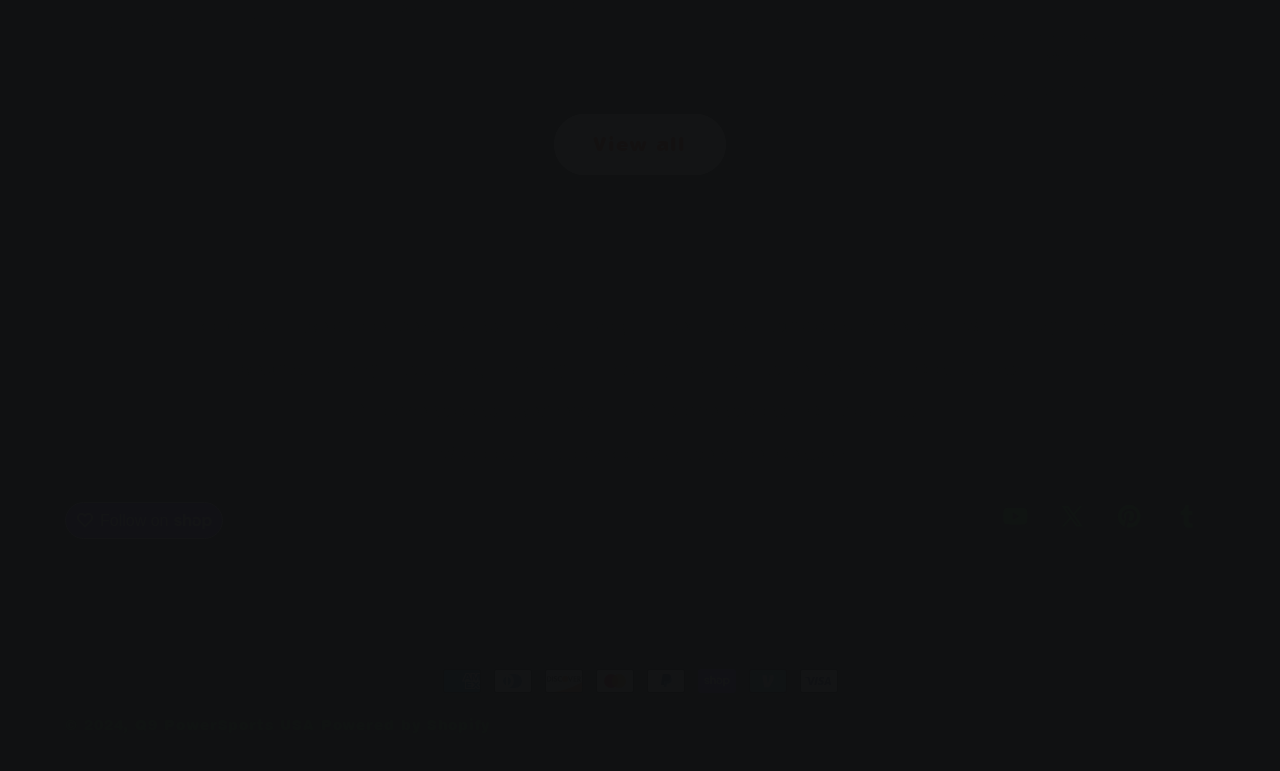Determine the bounding box coordinates of the region I should click to achieve the following instruction: "View all products in the In Stock Inventory collection". Ensure the bounding box coordinates are four float numbers between 0 and 1, i.e., [left, top, right, bottom].

[0.433, 0.148, 0.567, 0.227]